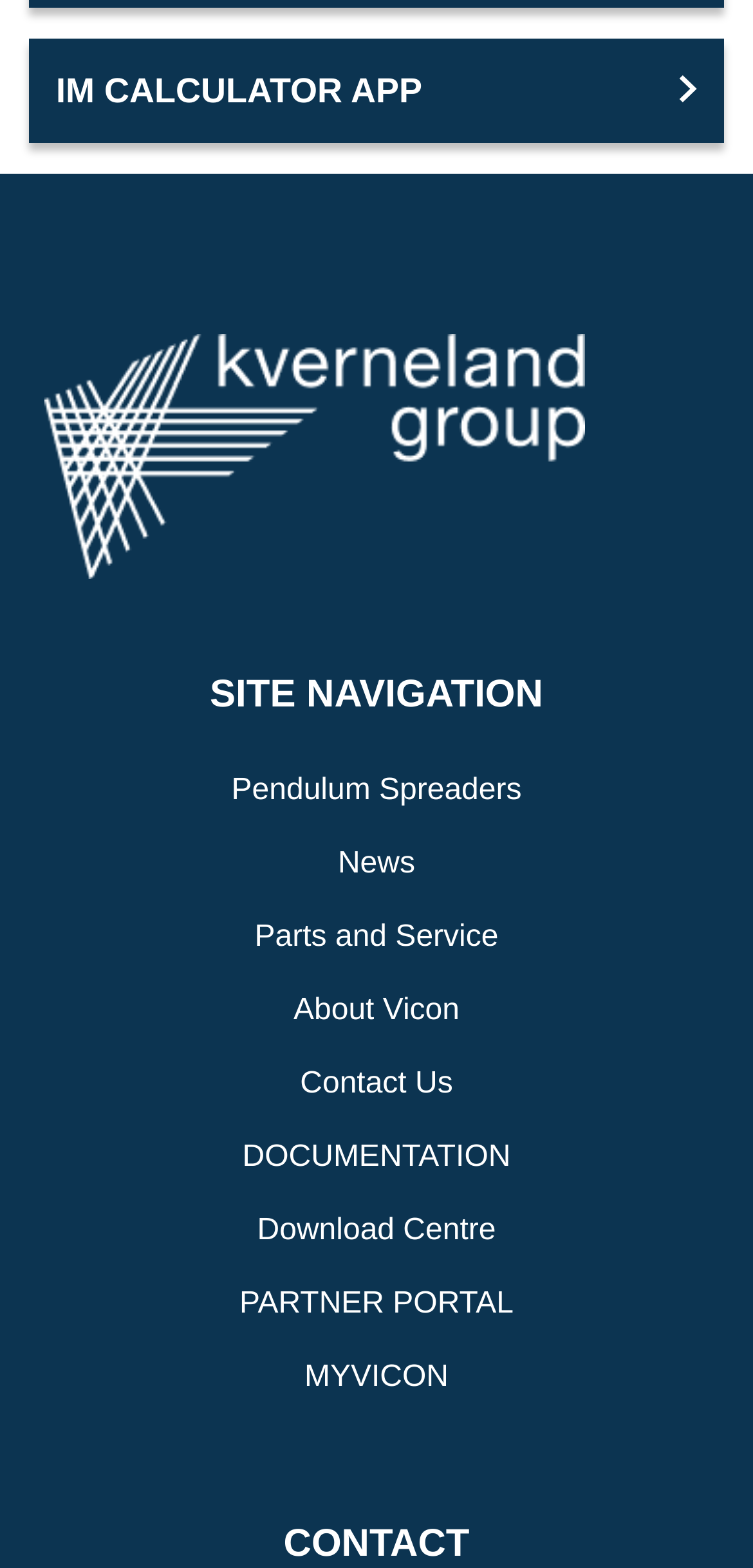Determine the coordinates of the bounding box for the clickable area needed to execute this instruction: "Go to Pendulum Spreaders page".

[0.307, 0.489, 0.693, 0.52]